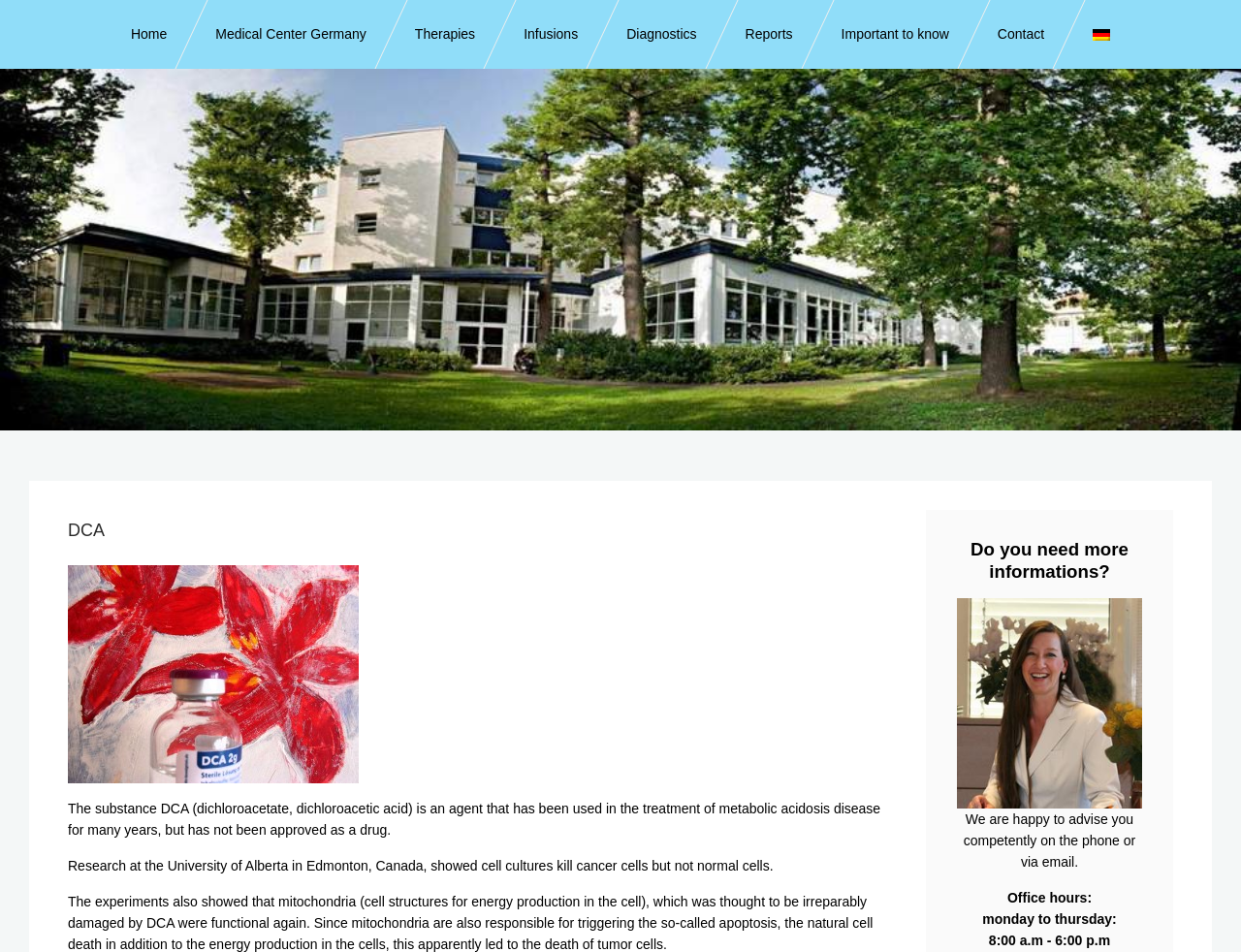Given the description Important to know, predict the bounding box coordinates of the UI element. Ensure the coordinates are in the format (top-left x, top-left y, bottom-right x, bottom-right y) and all values are between 0 and 1.

[0.658, 0.0, 0.784, 0.072]